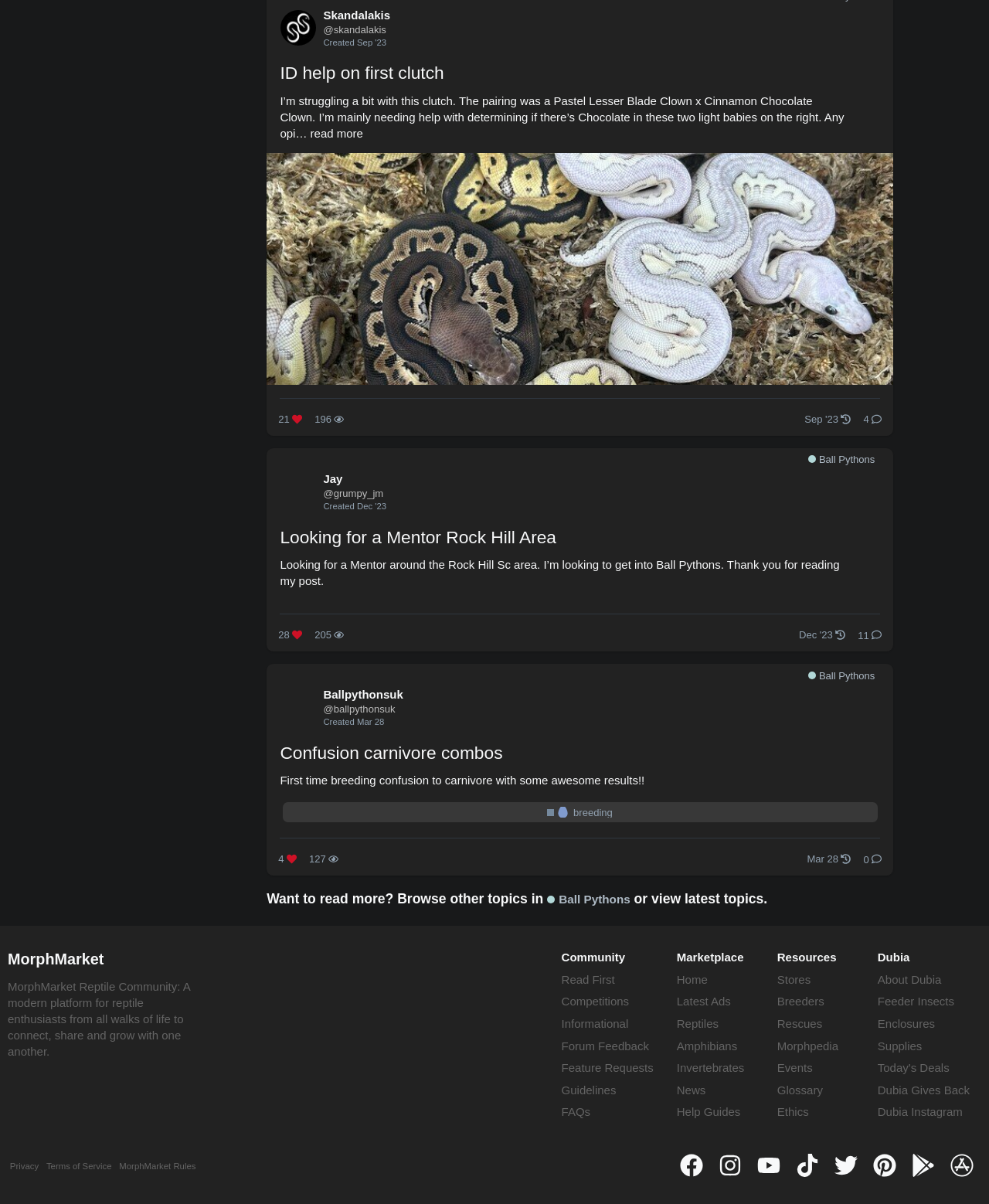How many topics are listed on this page?
Refer to the image and provide a concise answer in one word or phrase.

5